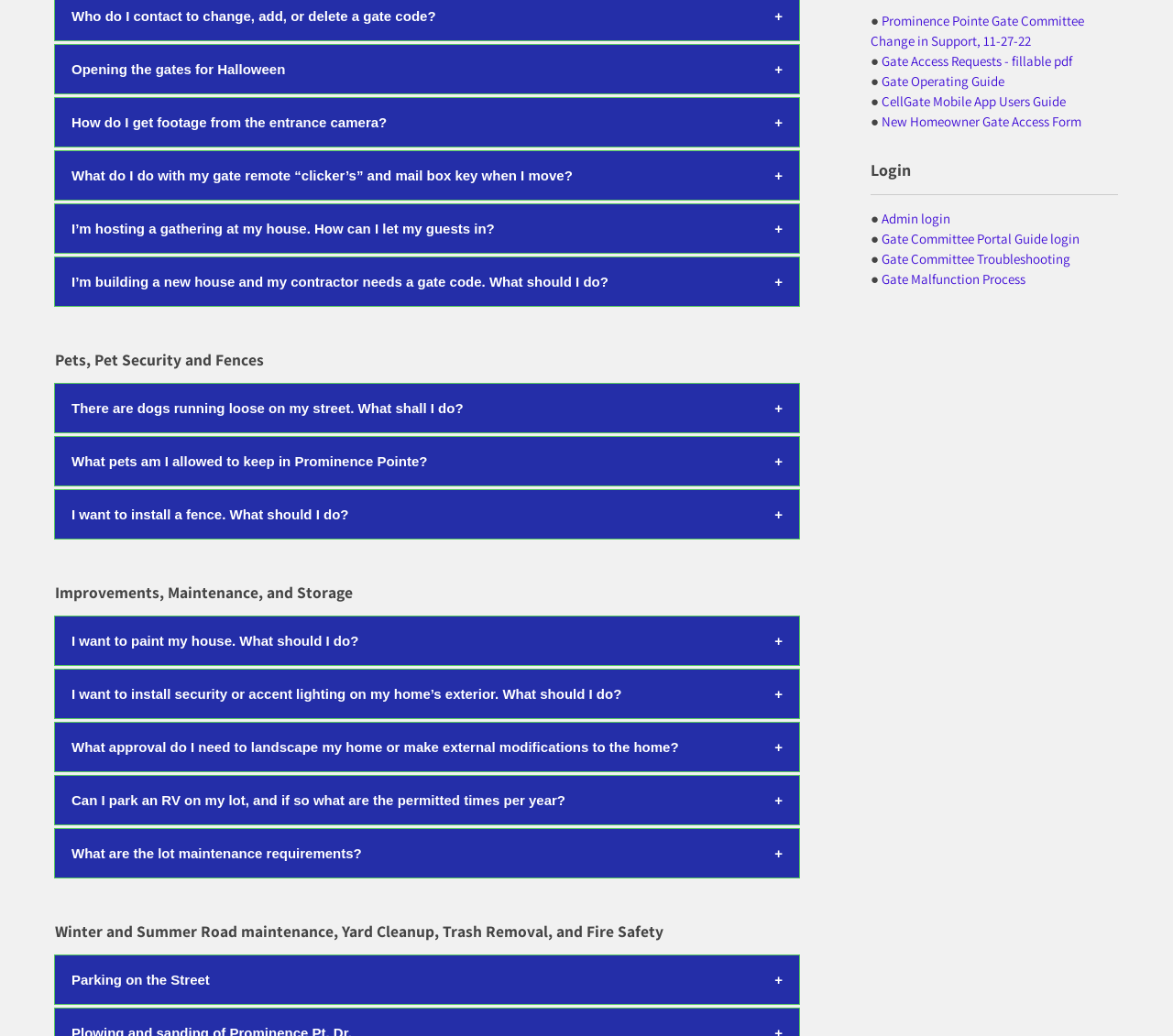Please provide the bounding box coordinates for the UI element as described: "Gate Committee Portal Guide login". The coordinates must be four floats between 0 and 1, represented as [left, top, right, bottom].

[0.752, 0.222, 0.92, 0.239]